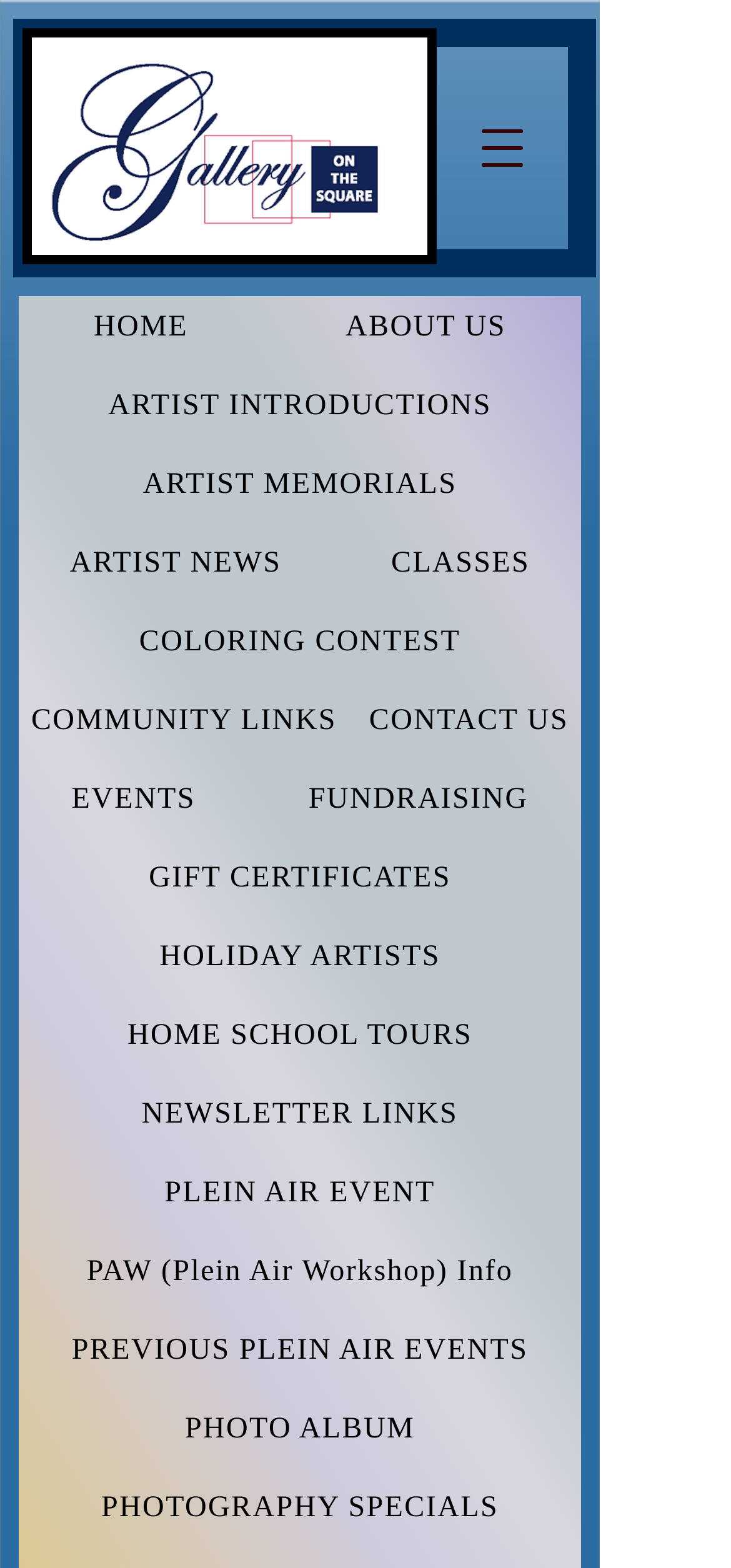How many navigation menu items are there?
Please provide a comprehensive answer based on the visual information in the image.

I counted the number of links under the 'Open navigation menu' button, which are HOME, ABOUT US, ARTIST INTRODUCTIONS, ARTIST MEMORIALS, ARTIST NEWS, CLASSES, COLORING CONTEST, COMMUNITY LINKS, CONTACT US, EVENTS, FUNDRAISING, GIFT CERTIFICATES, HOLIDAY ARTISTS, HOME SCHOOL TOURS, NEWSLETTER LINKS, PLEIN AIR EVENT, PAW (Plein Air Workshop) Info, PREVIOUS PLEIN AIR EVENTS, PHOTO ALBUM, and PHOTOGRAPHY SPECIALS.